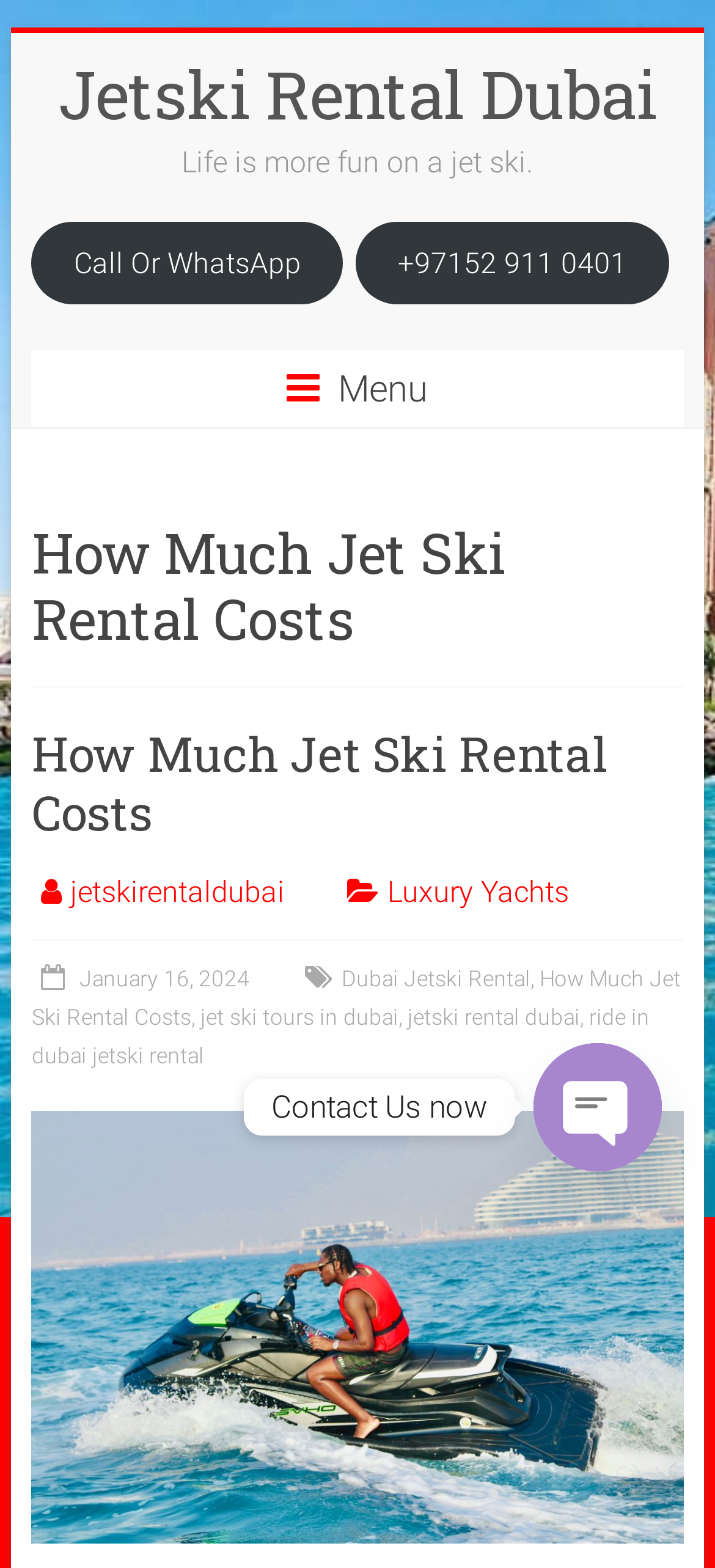How can I contact the company?
Please describe in detail the information shown in the image to answer the question.

The contact information can be found in the complementary section of the webpage, which includes a link to 'Call Or WhatsApp' and a phone number '+97152 911 0401'. This suggests that customers can contact the company via phone call or WhatsApp message.